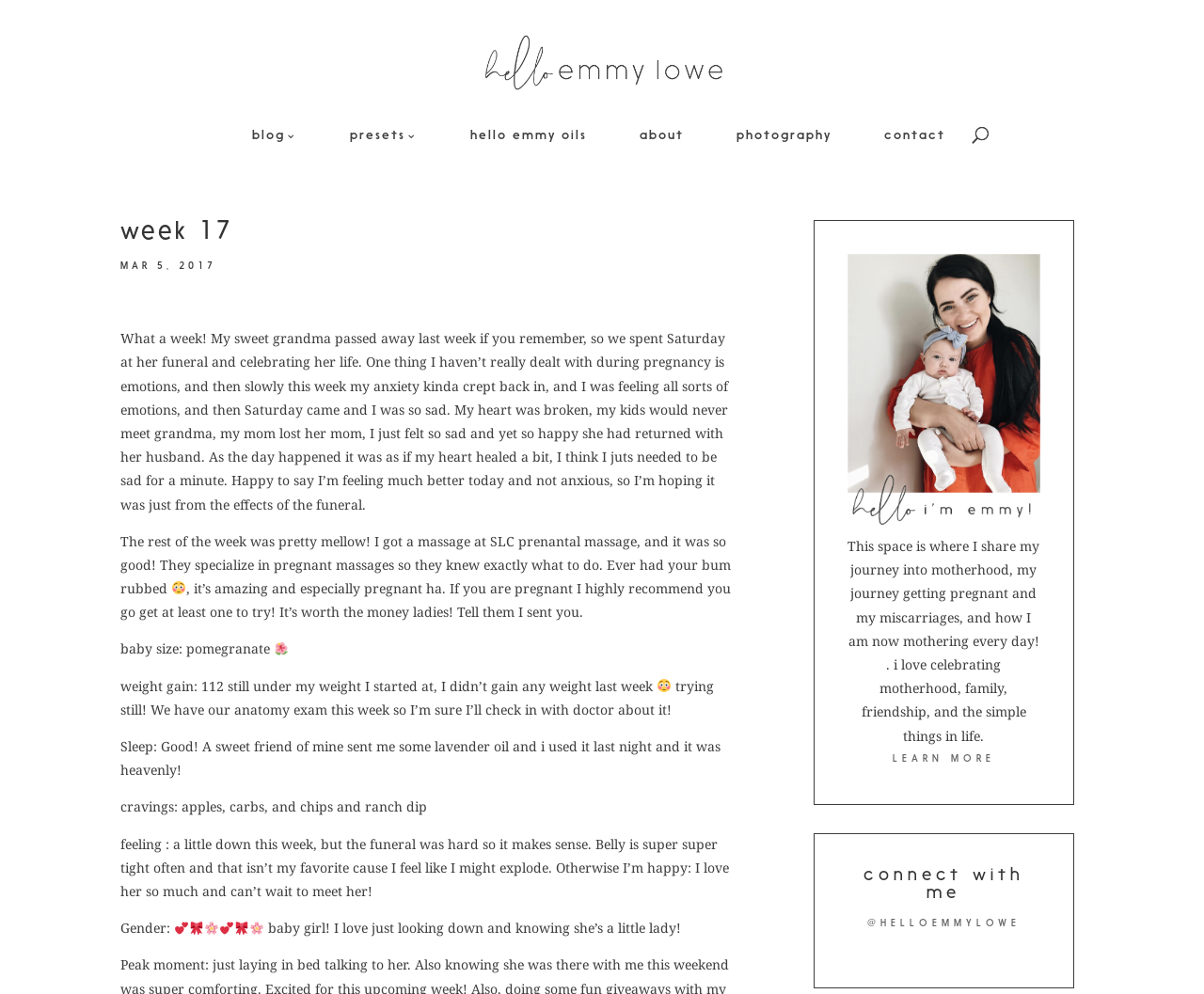Identify the bounding box coordinates for the UI element that matches this description: "Learn More".

[0.741, 0.758, 0.826, 0.769]